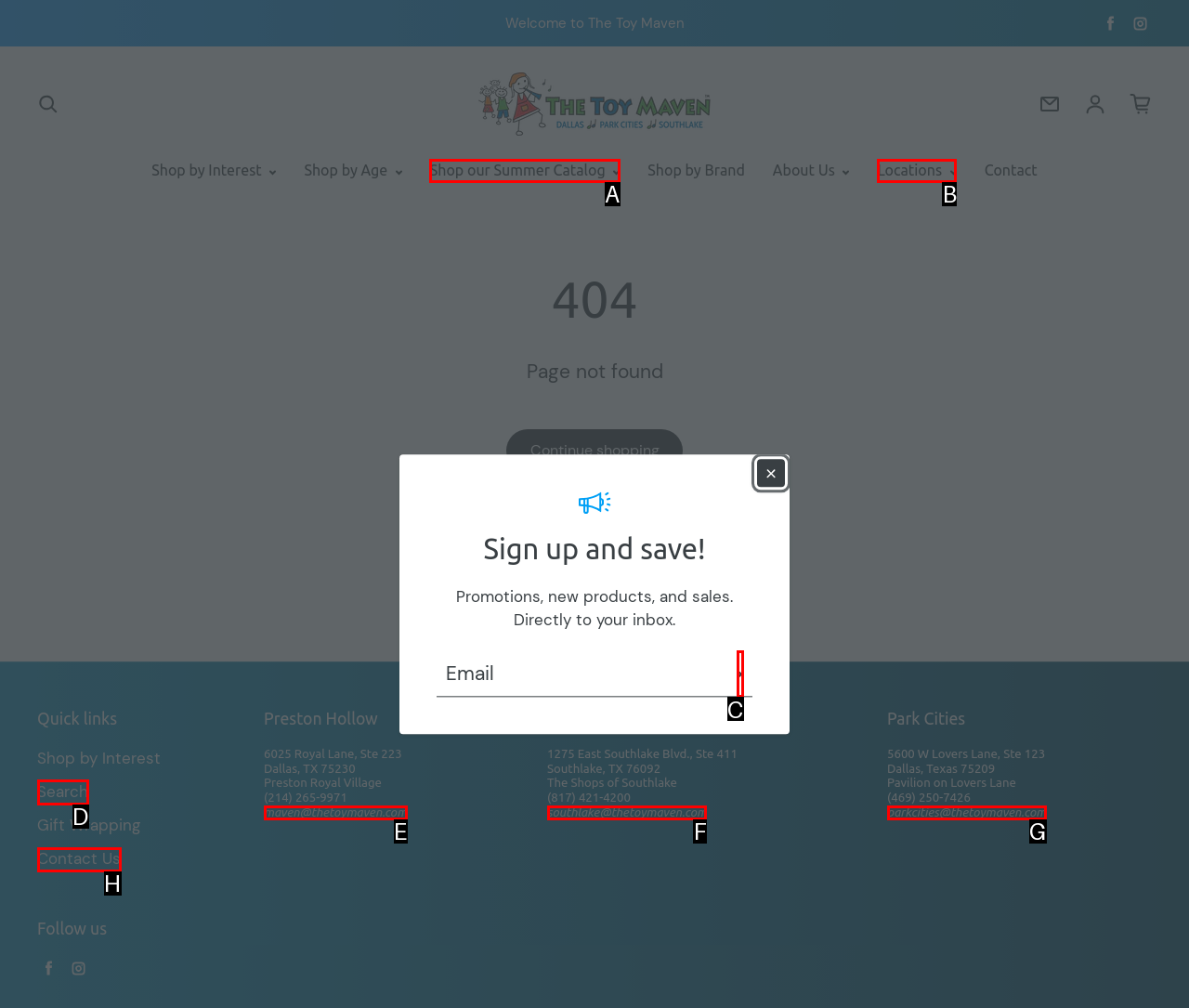What option should I click on to execute the task: Click on the 'GET FREE QUOTE' button? Give the letter from the available choices.

None